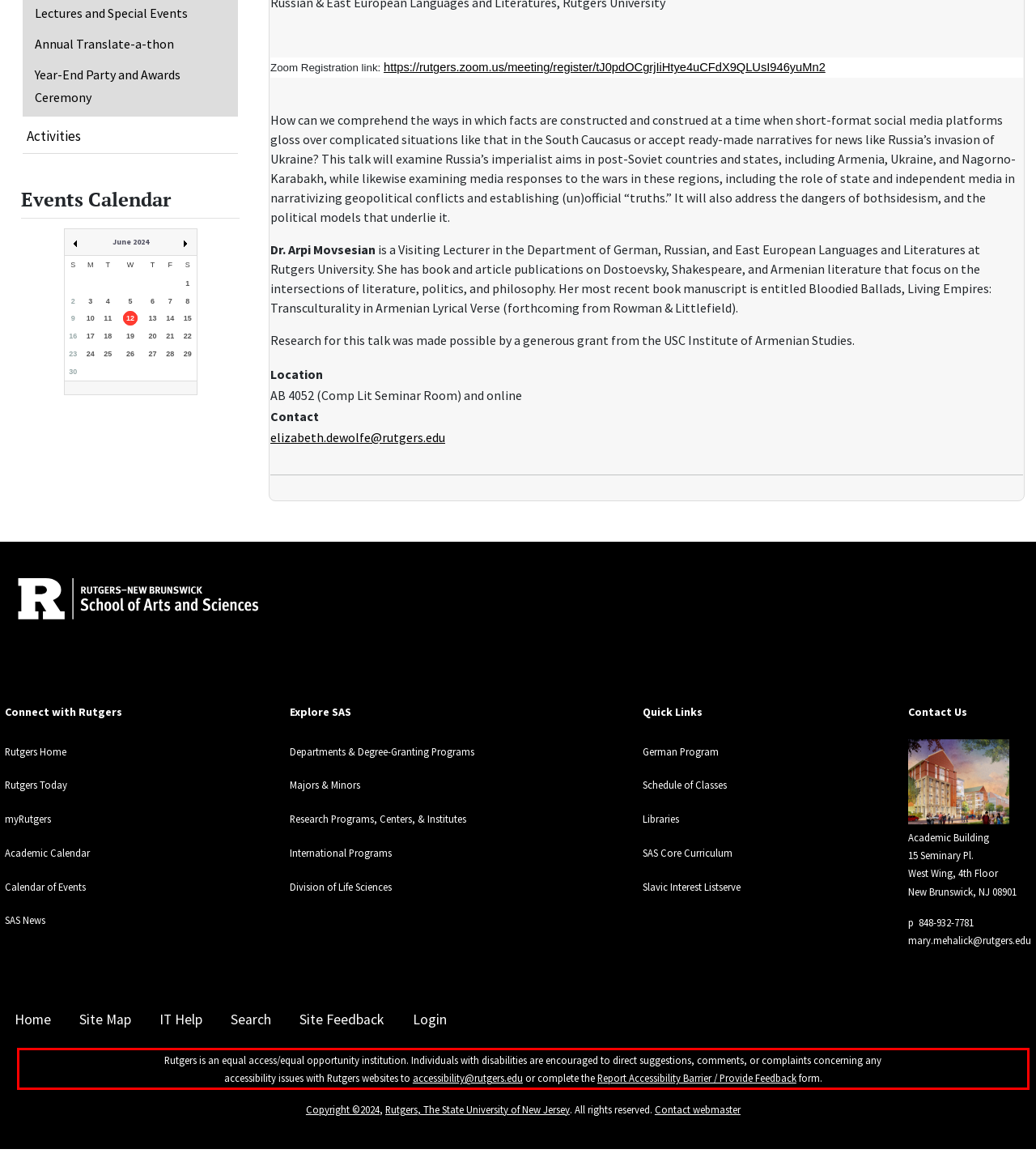Please examine the webpage screenshot containing a red bounding box and use OCR to recognize and output the text inside the red bounding box.

Rutgers is an equal access/equal opportunity institution. Individuals with disabilities are encouraged to direct suggestions, comments, or complaints concerning any accessibility issues with Rutgers websites to accessibility@rutgers.edu or complete the Report Accessibility Barrier / Provide Feedback form.